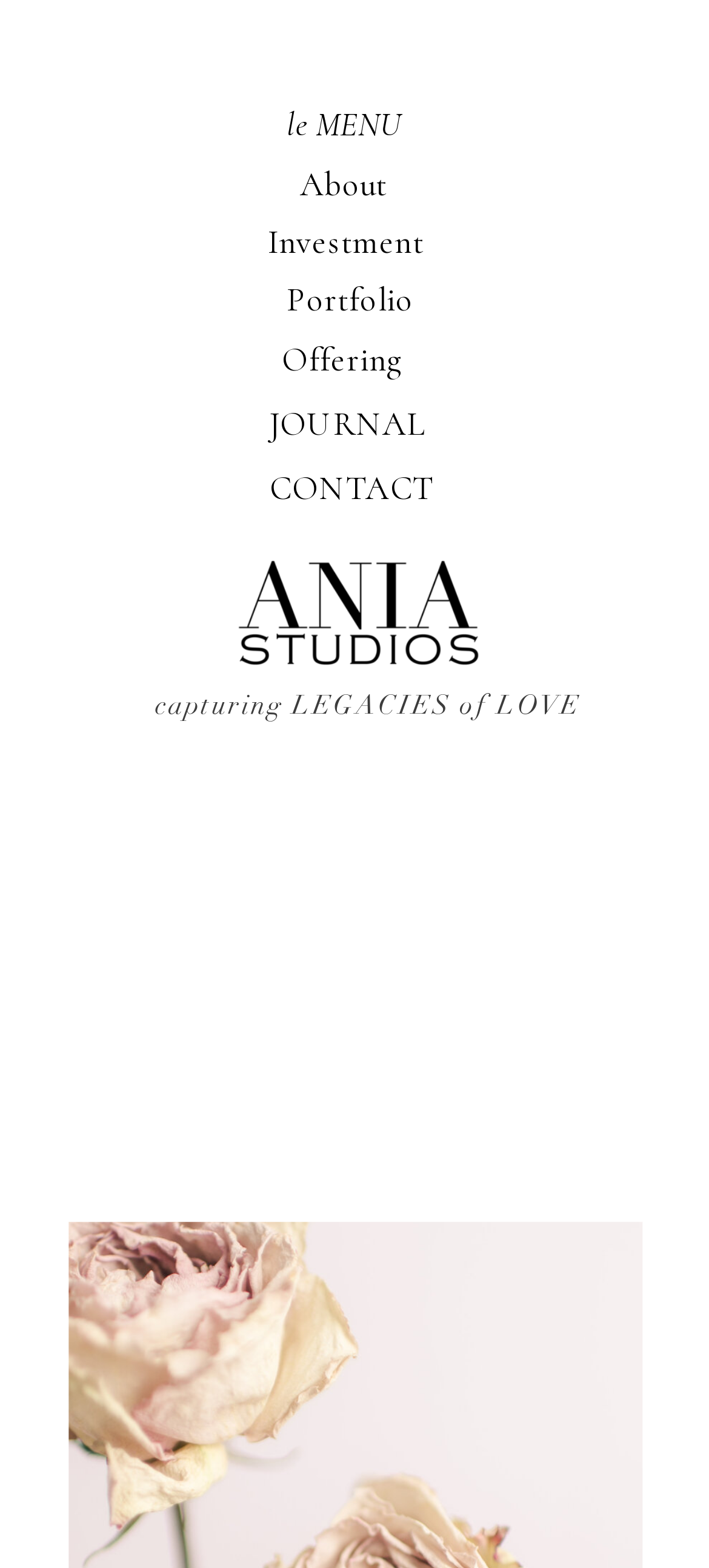Predict the bounding box of the UI element that fits this description: "parent_node: capturing LEGACIES of LOVE".

[0.303, 0.336, 0.709, 0.452]